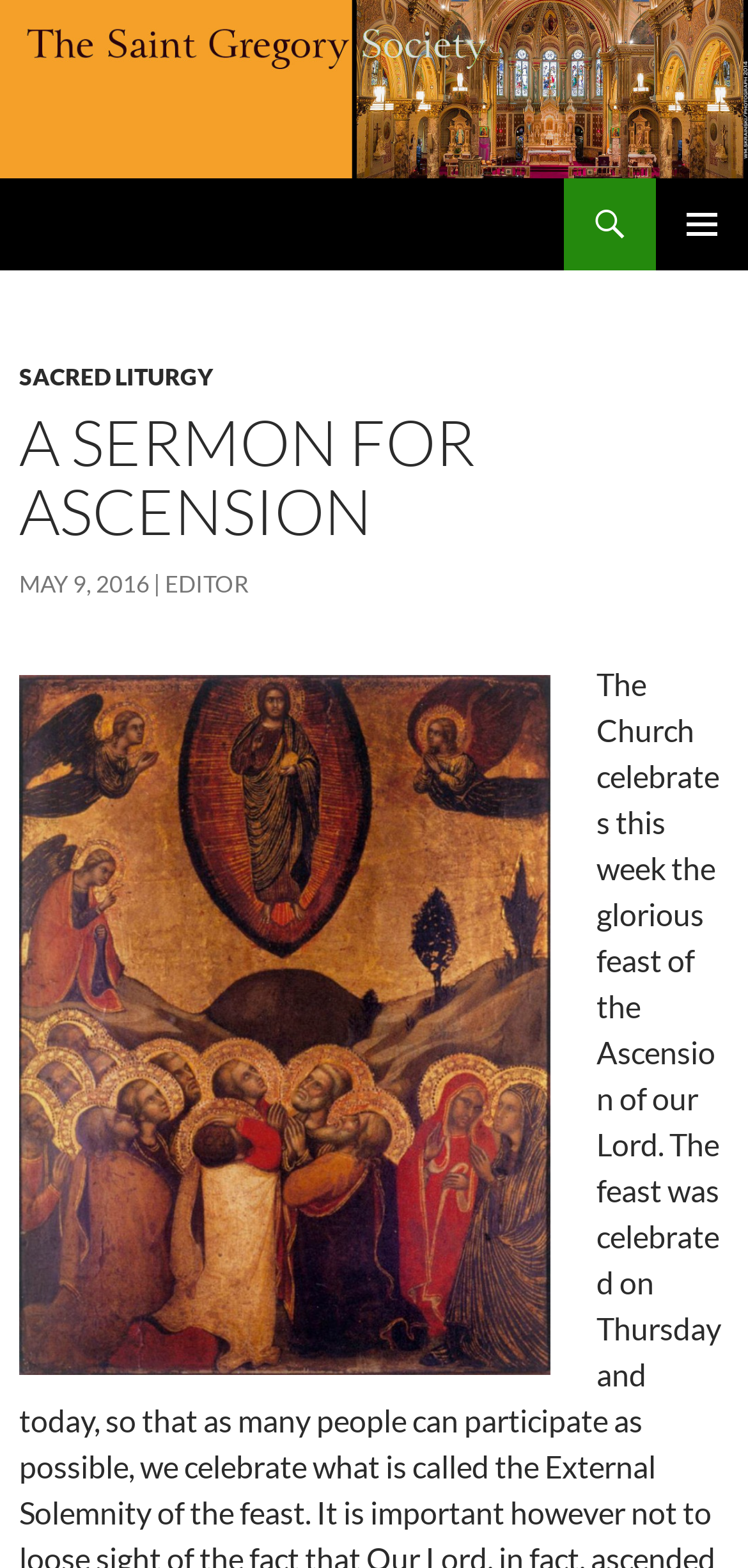From the element description Primary Menu, predict the bounding box coordinates of the UI element. The coordinates must be specified in the format (top-left x, top-left y, bottom-right x, bottom-right y) and should be within the 0 to 1 range.

[0.877, 0.114, 1.0, 0.172]